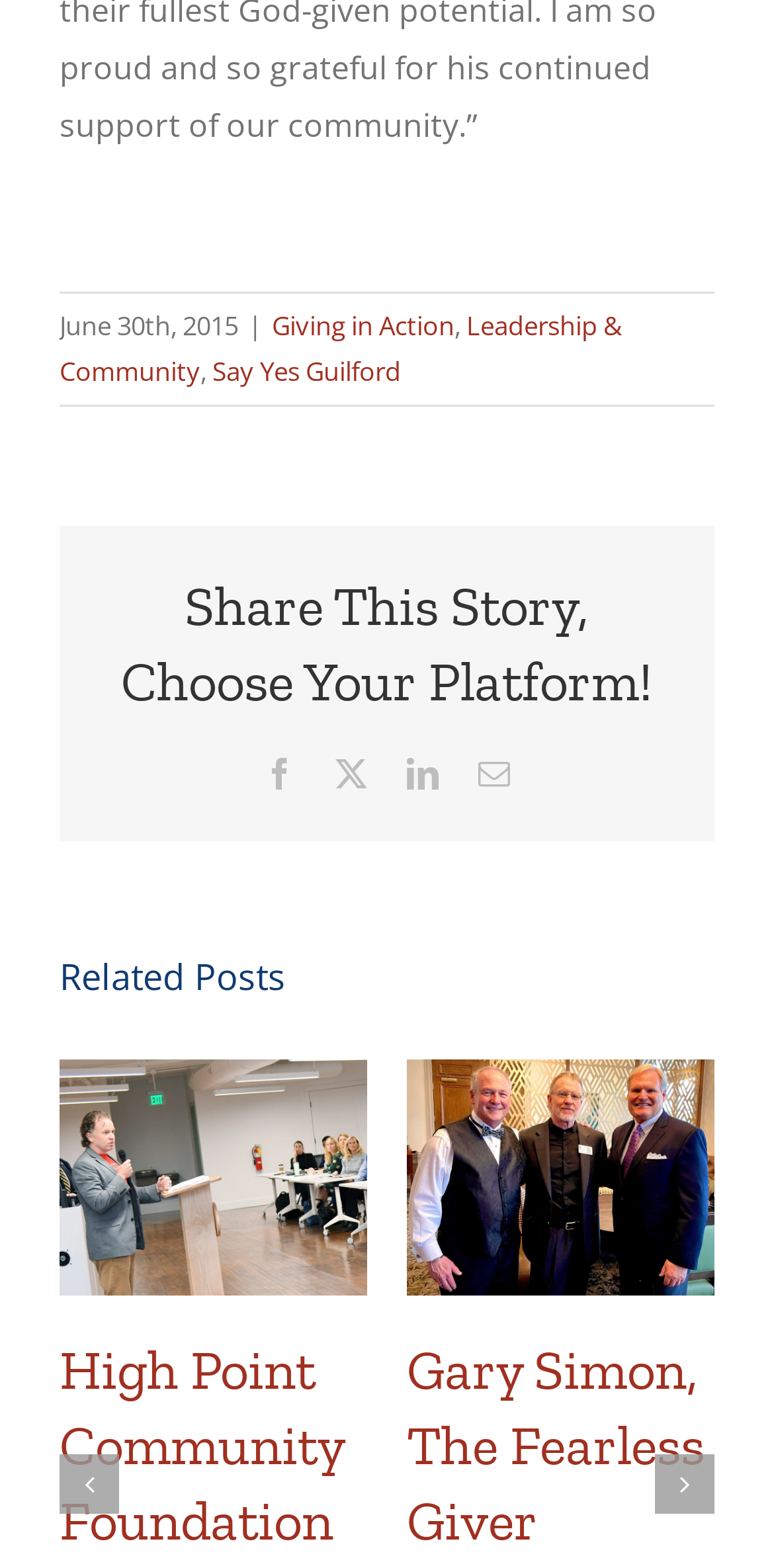Please find the bounding box for the UI element described by: "Say Yes Guilford".

[0.274, 0.225, 0.518, 0.248]